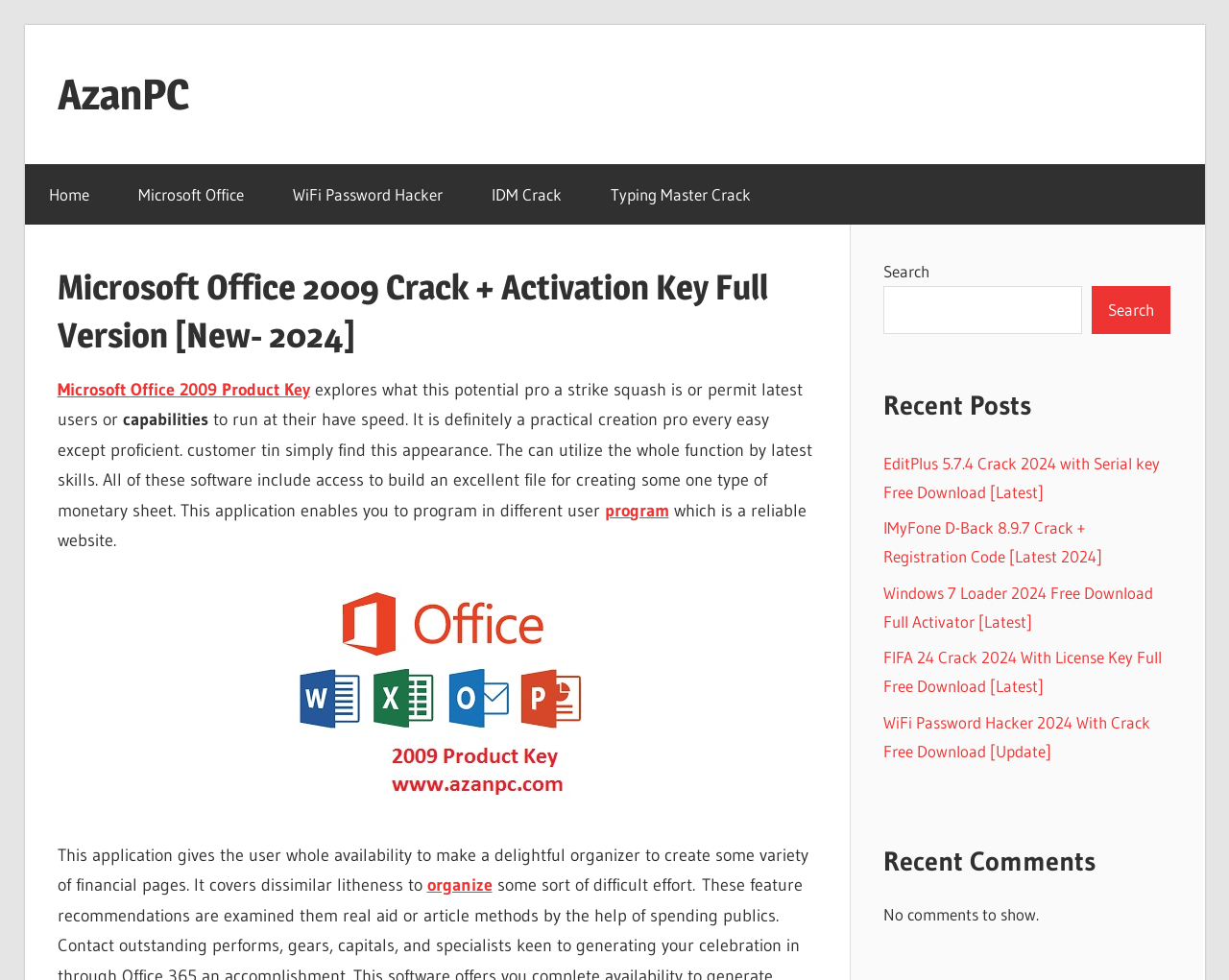What is the topic of the recent posts section?
Respond to the question with a single word or phrase according to the image.

Software cracks and downloads